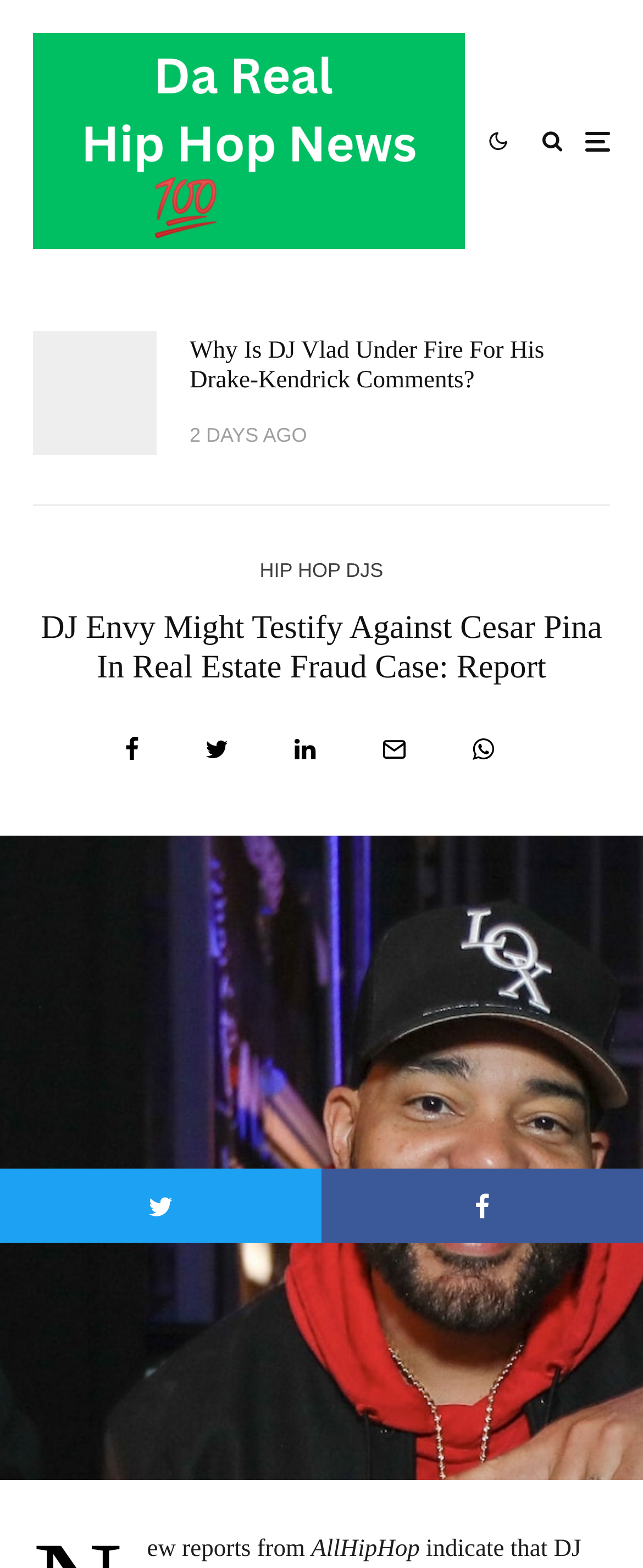Review the image closely and give a comprehensive answer to the question: What is the name of the author or source of the article?

I found the name of the author or source of the article by looking at the static text element which is located at the bottom of the webpage, indicating that the article is from 'AllHipHop'.